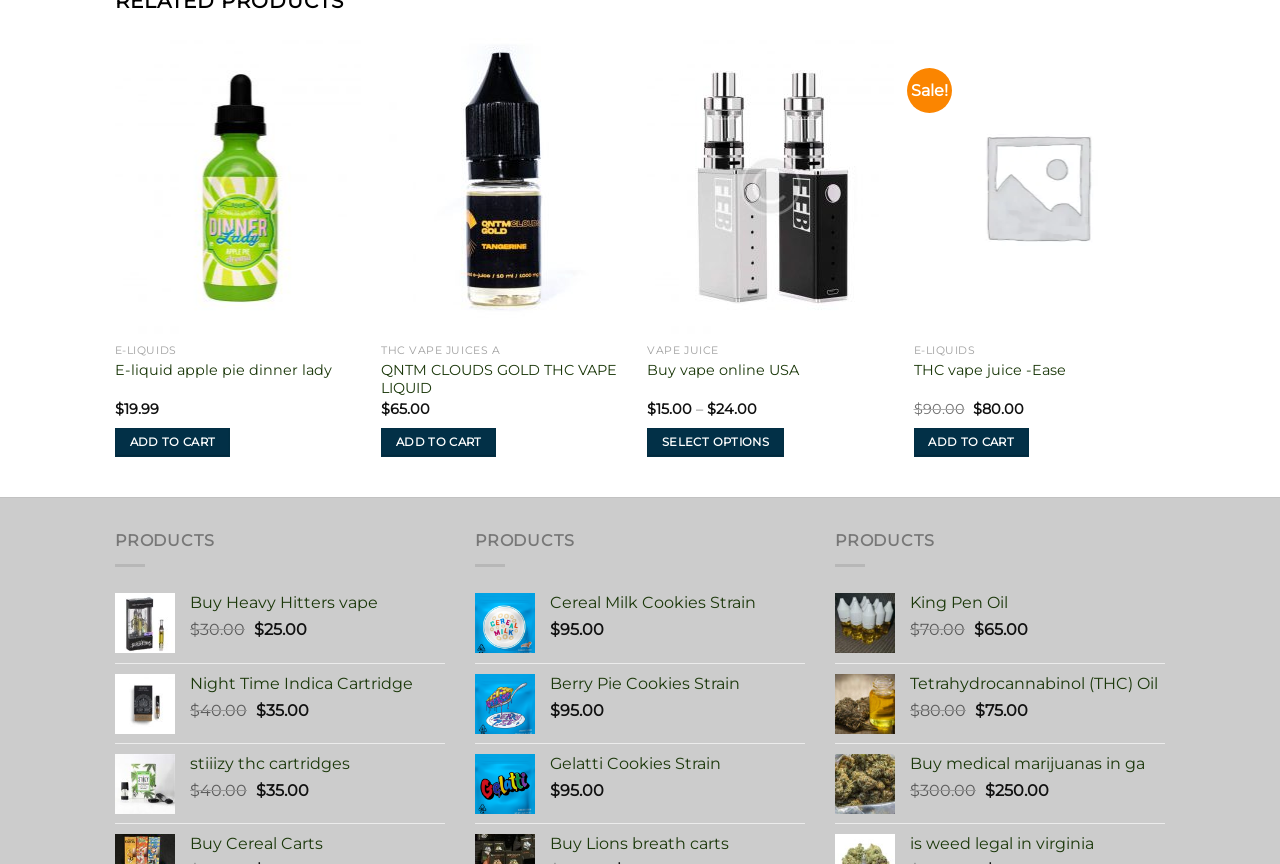What is the price of E-liquid apple pie dinner lady?
Refer to the image and offer an in-depth and detailed answer to the question.

The price of E-liquid apple pie dinner lady can be found by looking at the product information section, where it is listed as '$19.99'.